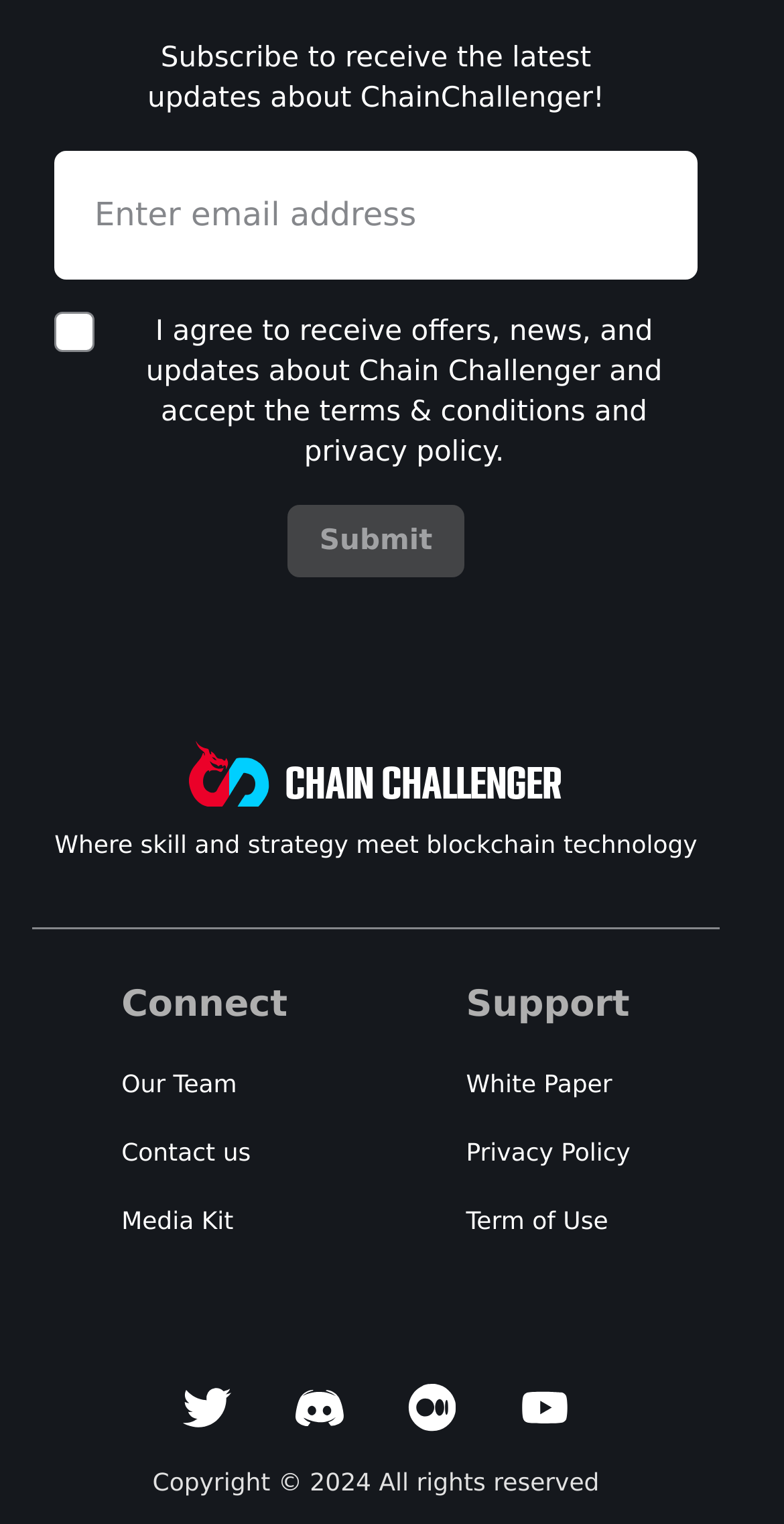Find the coordinates for the bounding box of the element with this description: "name="email" placeholder="Enter email address"".

[0.069, 0.098, 0.89, 0.183]